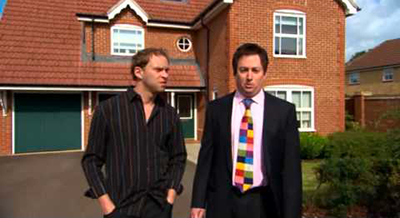What is the contrast between the two individuals' attire?
Give a single word or phrase as your answer by examining the image.

Casual vs formal